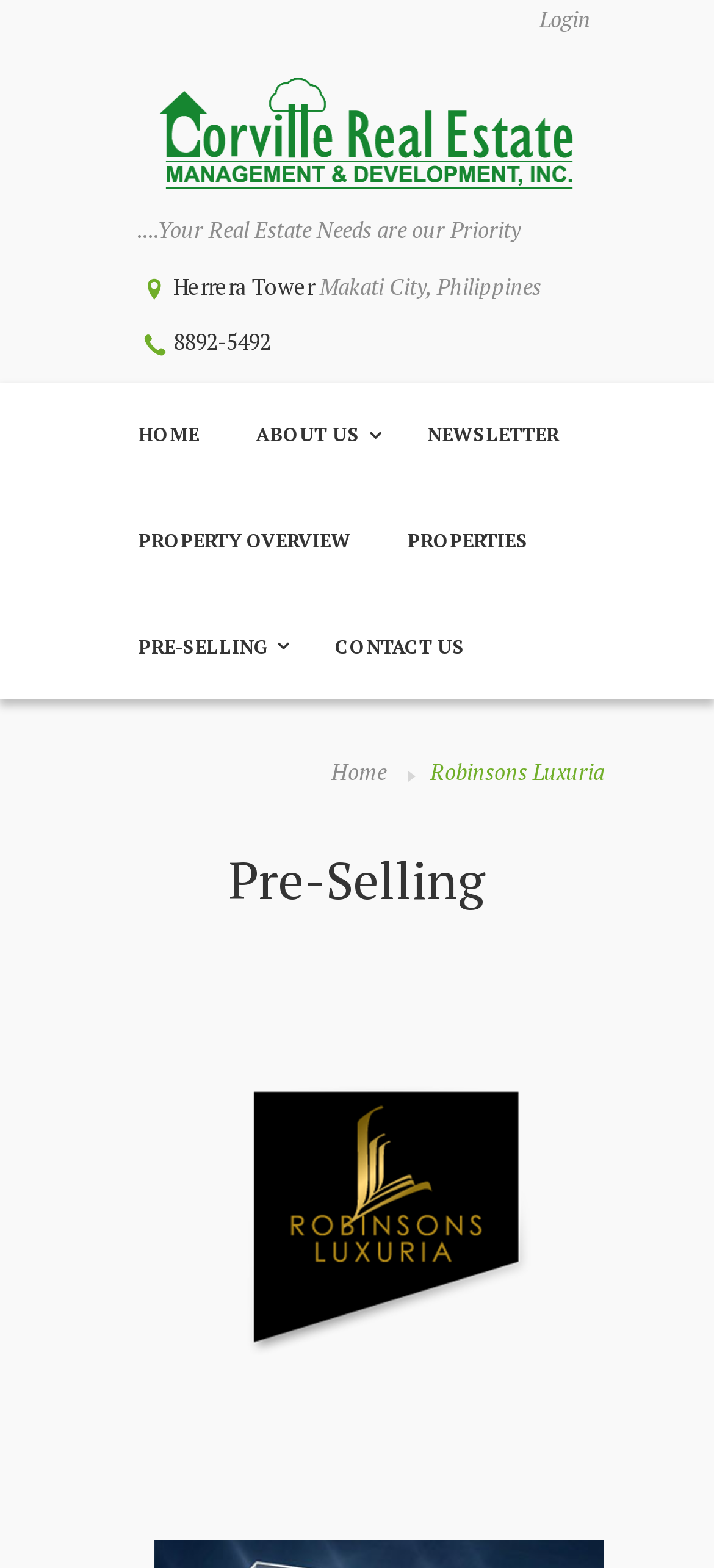What is the purpose of the '8892-5492' link?
Using the image, respond with a single word or phrase.

Contact information